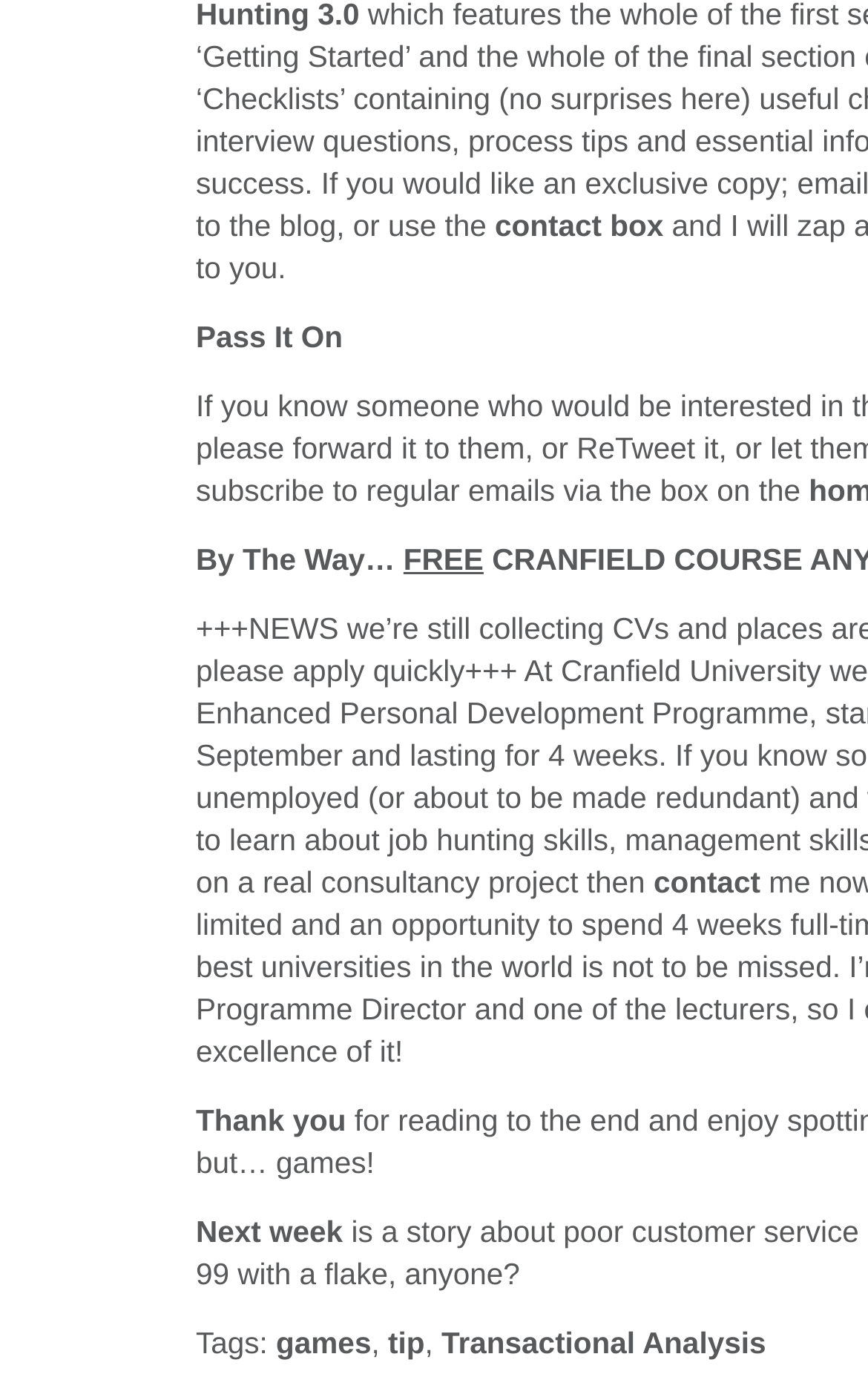What is the author's sentiment in the post?
Utilize the information in the image to give a detailed answer to the question.

The author's sentiment can be inferred from the StaticText element with the text 'Thank you' at coordinates [0.226, 0.791, 0.399, 0.815].